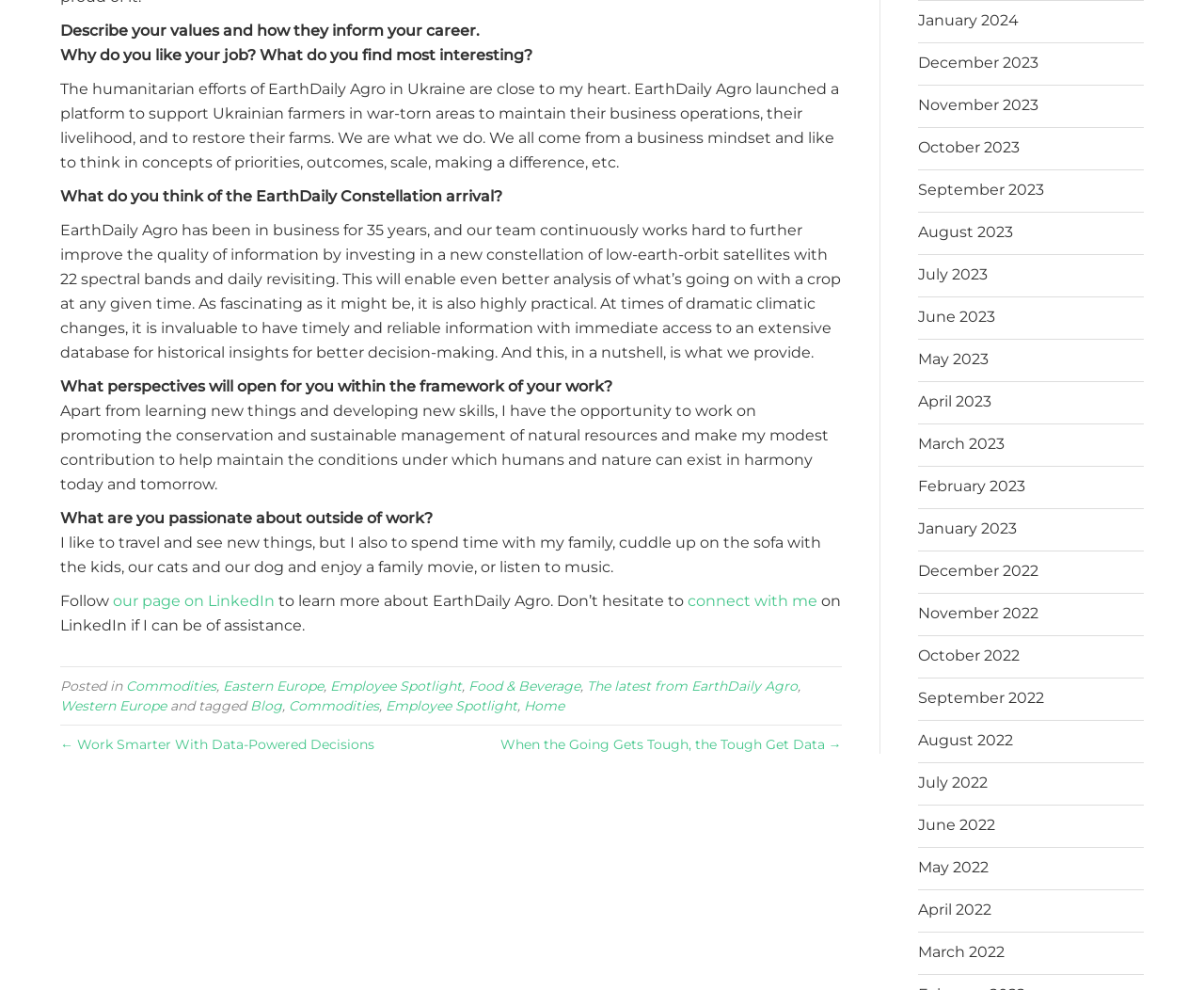Please find the bounding box coordinates of the clickable region needed to complete the following instruction: "Read the latest from EarthDaily Agro". The bounding box coordinates must consist of four float numbers between 0 and 1, i.e., [left, top, right, bottom].

[0.488, 0.685, 0.662, 0.702]